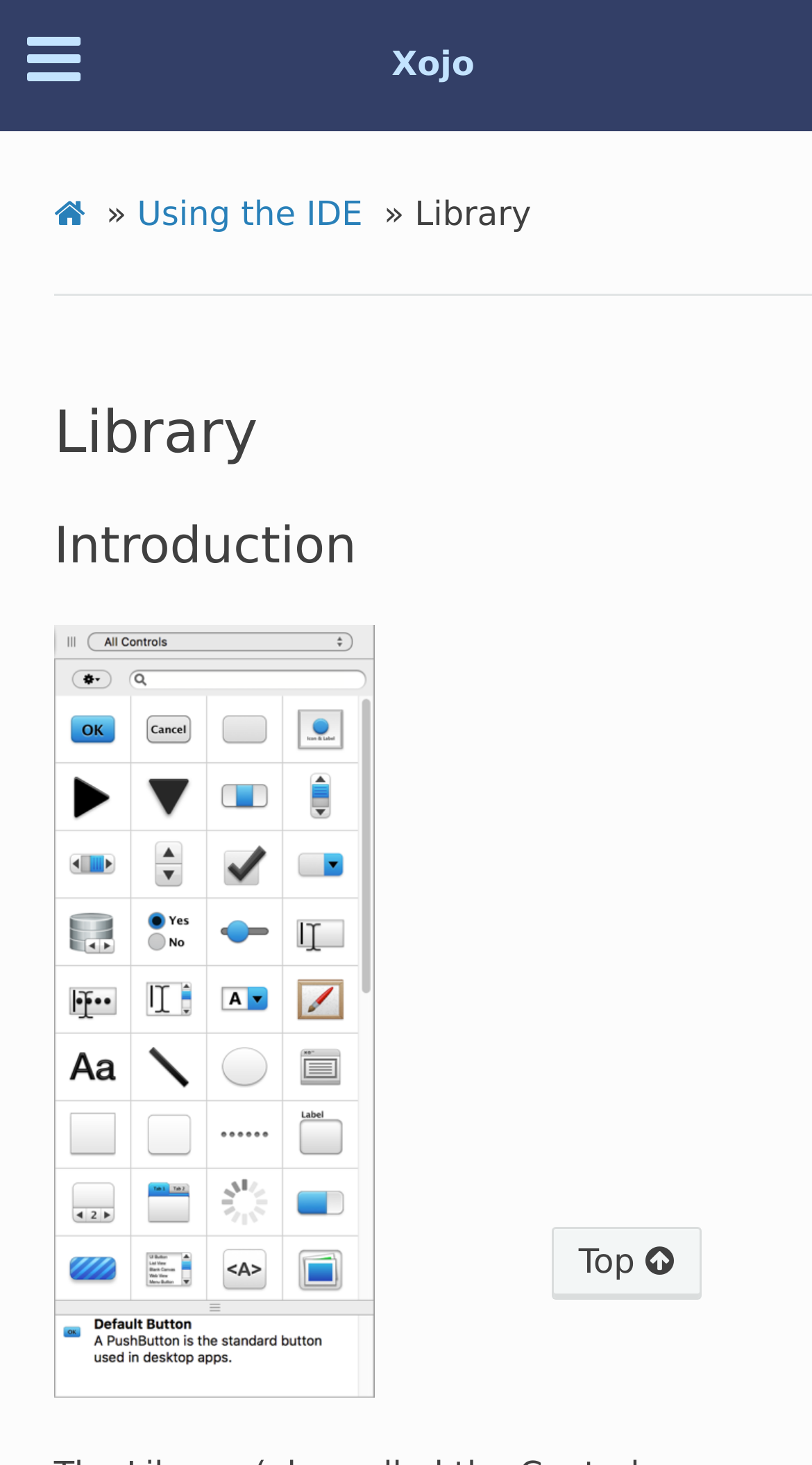Detail the various sections and features present on the webpage.

The webpage is a documentation page for Xojo's Library, with a navigation menu at the top. The menu is located across the entire width of the page, spanning from the top left to the top right. Within the menu, there are several links, including "Xojo" and "Using the IDE", which are positioned side by side. A small icon, represented by the Unicode character "\uf015", is situated near the top left corner of the page. 

Below the navigation menu, there is a heading that reads "Library", which takes up most of the page's width. Underneath this heading, there is a subheading titled "Introduction". 

To the right of the "Introduction" heading, there is an image related to the library, which occupies a significant portion of the page's height. 

At the bottom right of the page, there is a button labeled "Top" with an arrow icon, which has a shortcut key of Alt+t.